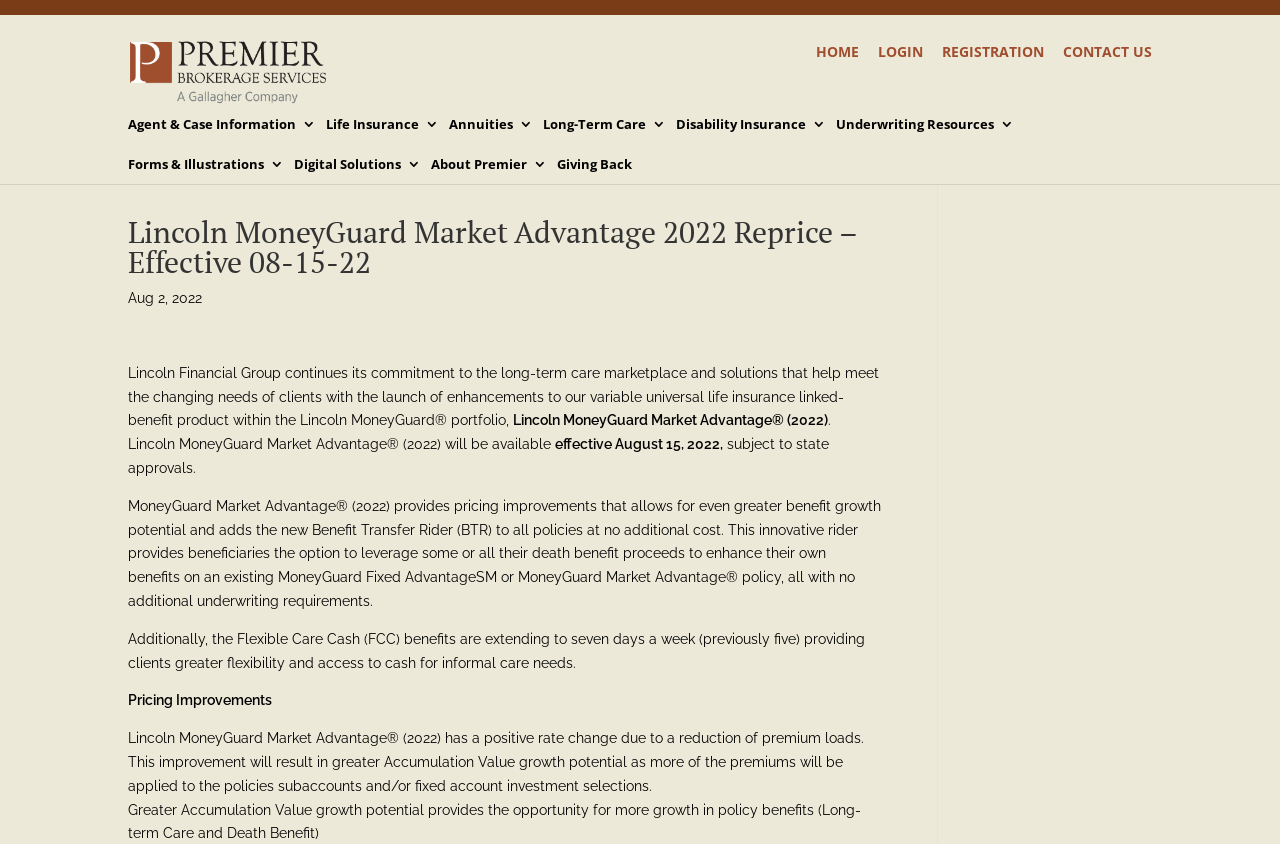Pinpoint the bounding box coordinates of the clickable element to carry out the following instruction: "Go to the 'HOME' page."

[0.638, 0.047, 0.671, 0.087]